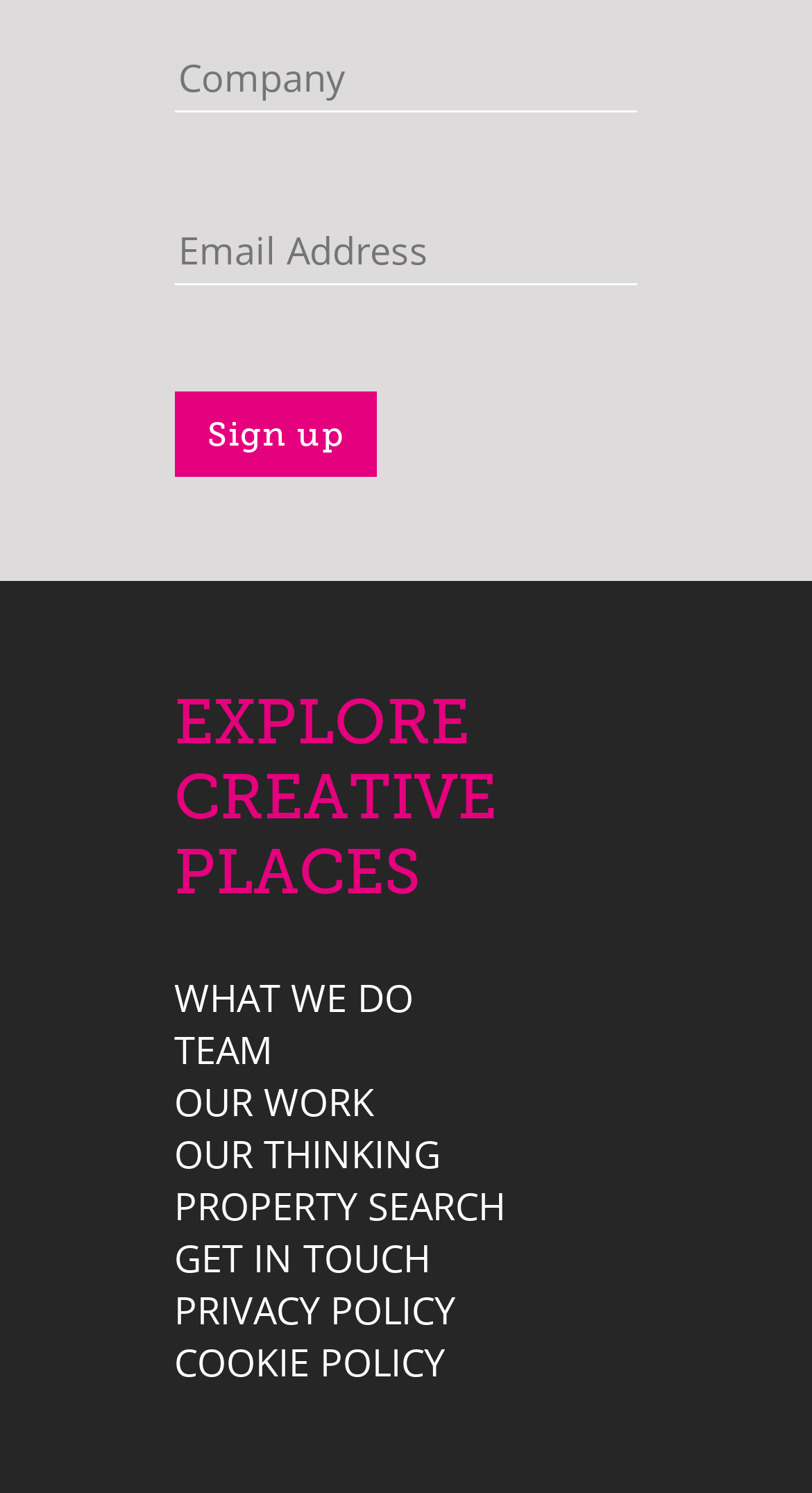Identify the bounding box for the element characterized by the following description: "Team".

[0.215, 0.686, 0.335, 0.72]